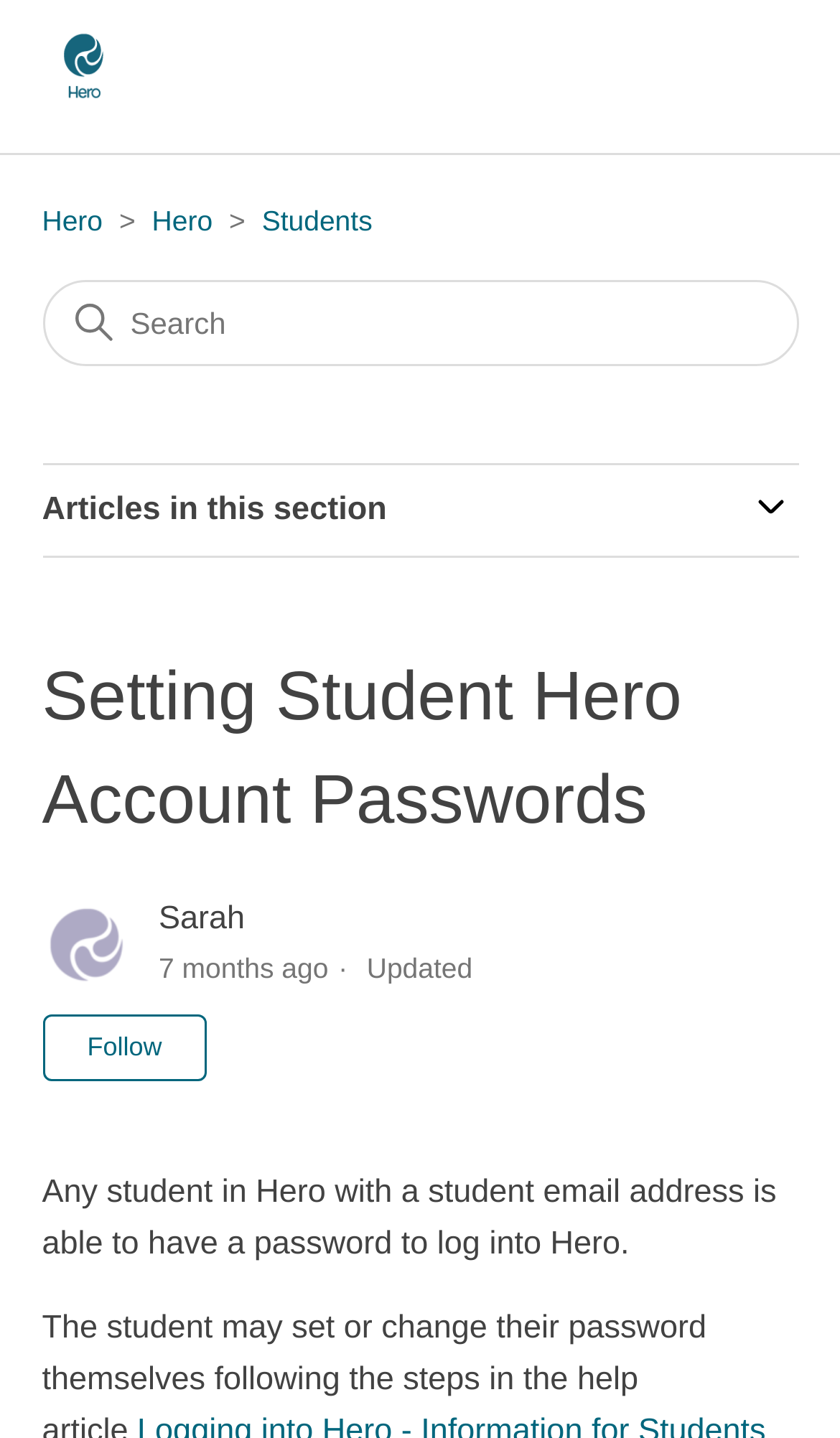What is the search function for?
Provide a detailed answer to the question using information from the image.

The webpage contains a search box with a placeholder text 'Search' which suggests that the search function is intended for searching articles or content within the Hero Help Center. The search box is prominently displayed on the webpage, indicating that searching is a key functionality of the webpage.